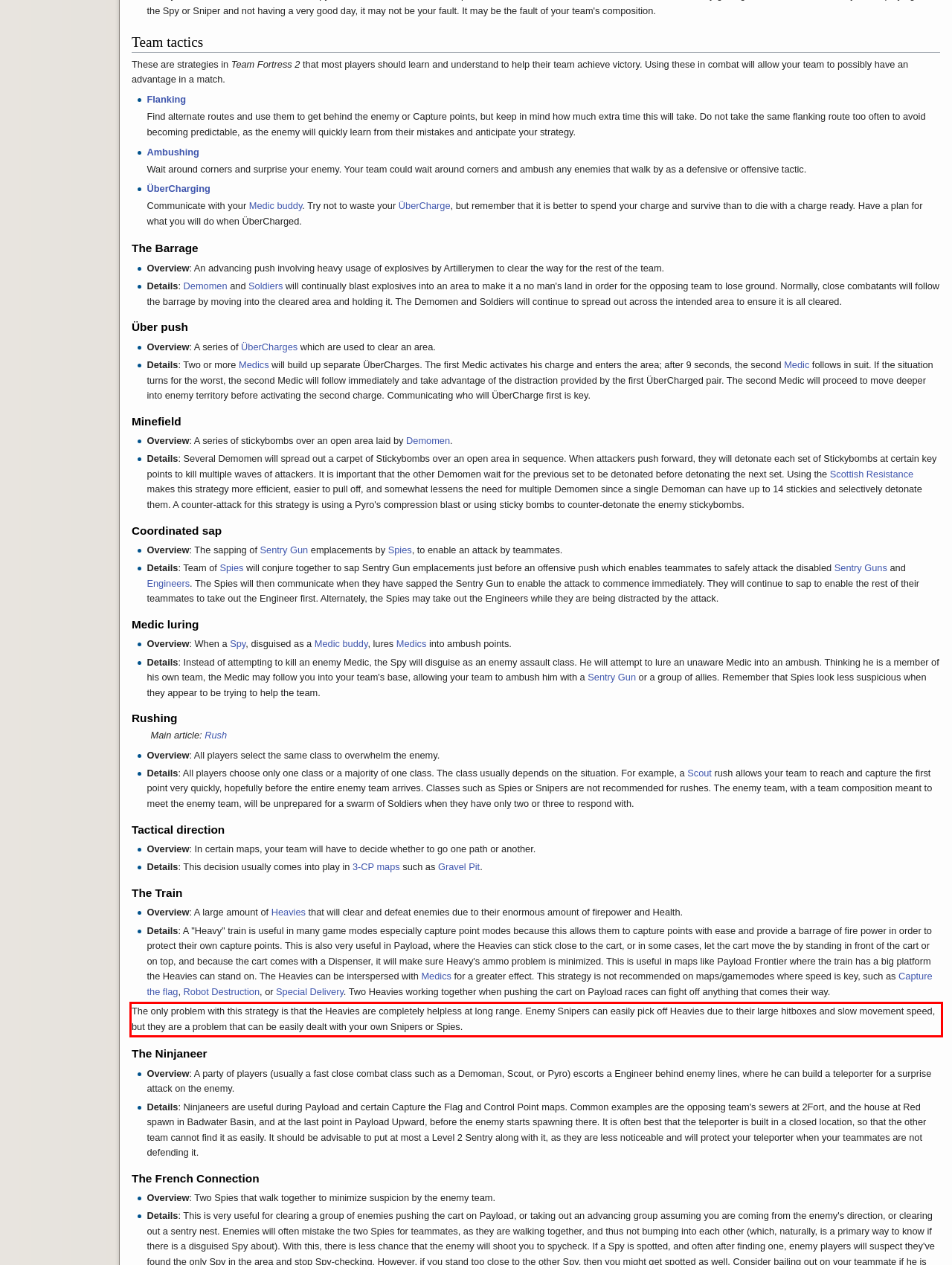Your task is to recognize and extract the text content from the UI element enclosed in the red bounding box on the webpage screenshot.

The only problem with this strategy is that the Heavies are completely helpless at long range. Enemy Snipers can easily pick off Heavies due to their large hitboxes and slow movement speed, but they are a problem that can be easily dealt with your own Snipers or Spies.